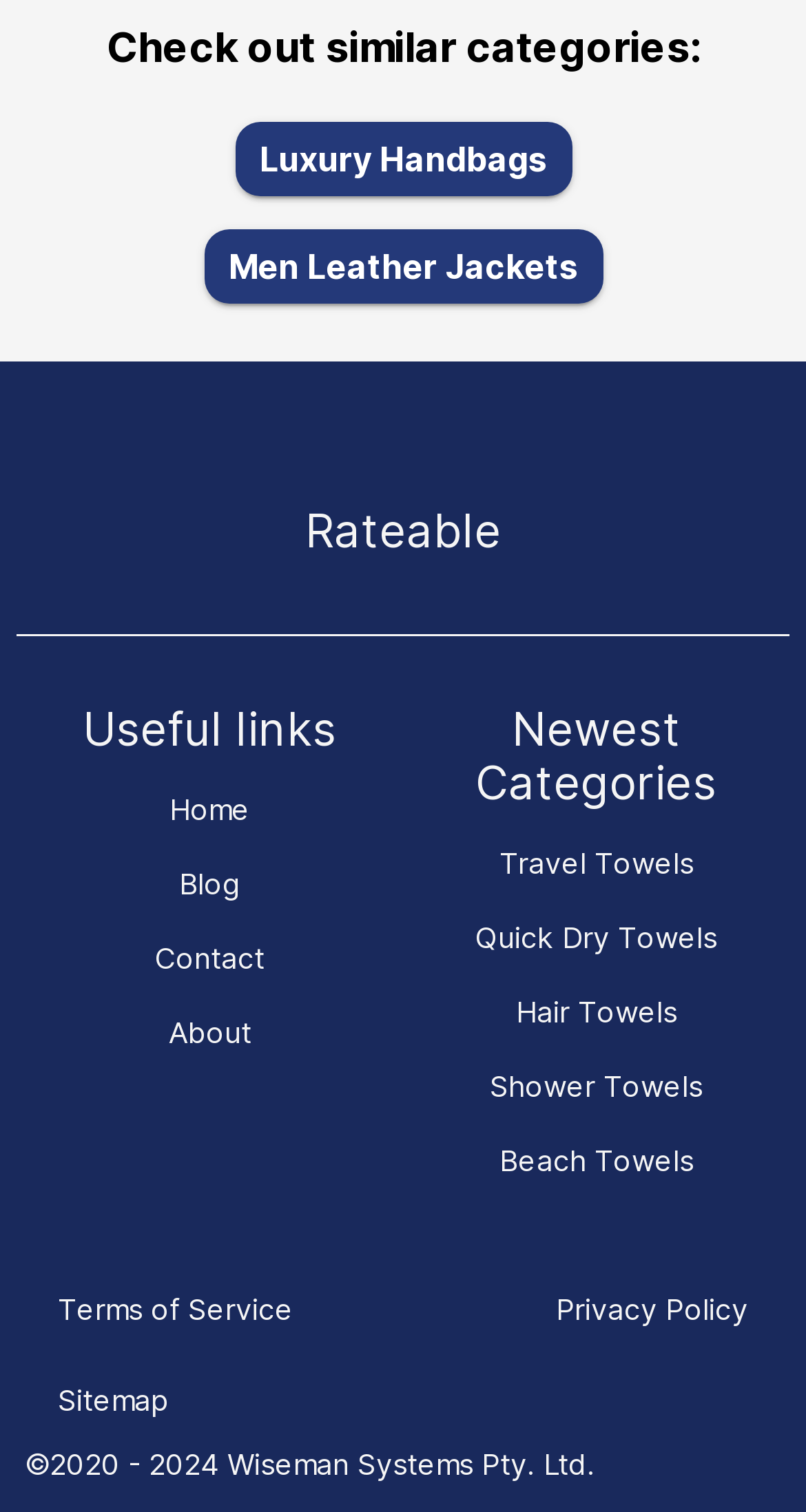Identify the bounding box coordinates of the region I need to click to complete this instruction: "Read terms of service".

[0.031, 0.842, 0.405, 0.891]